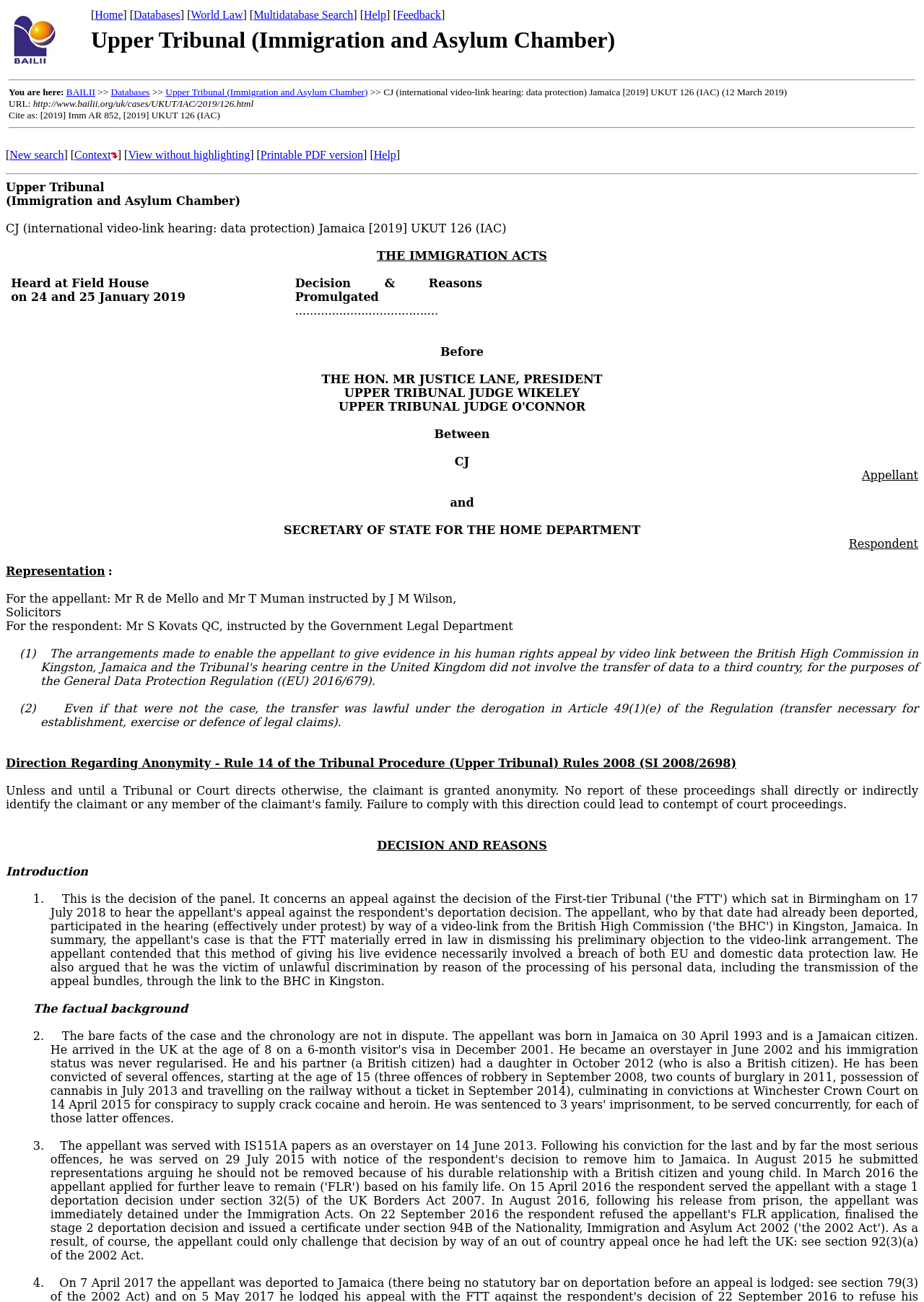How many judges are involved in the case?
Provide a short answer using one word or a brief phrase based on the image.

2